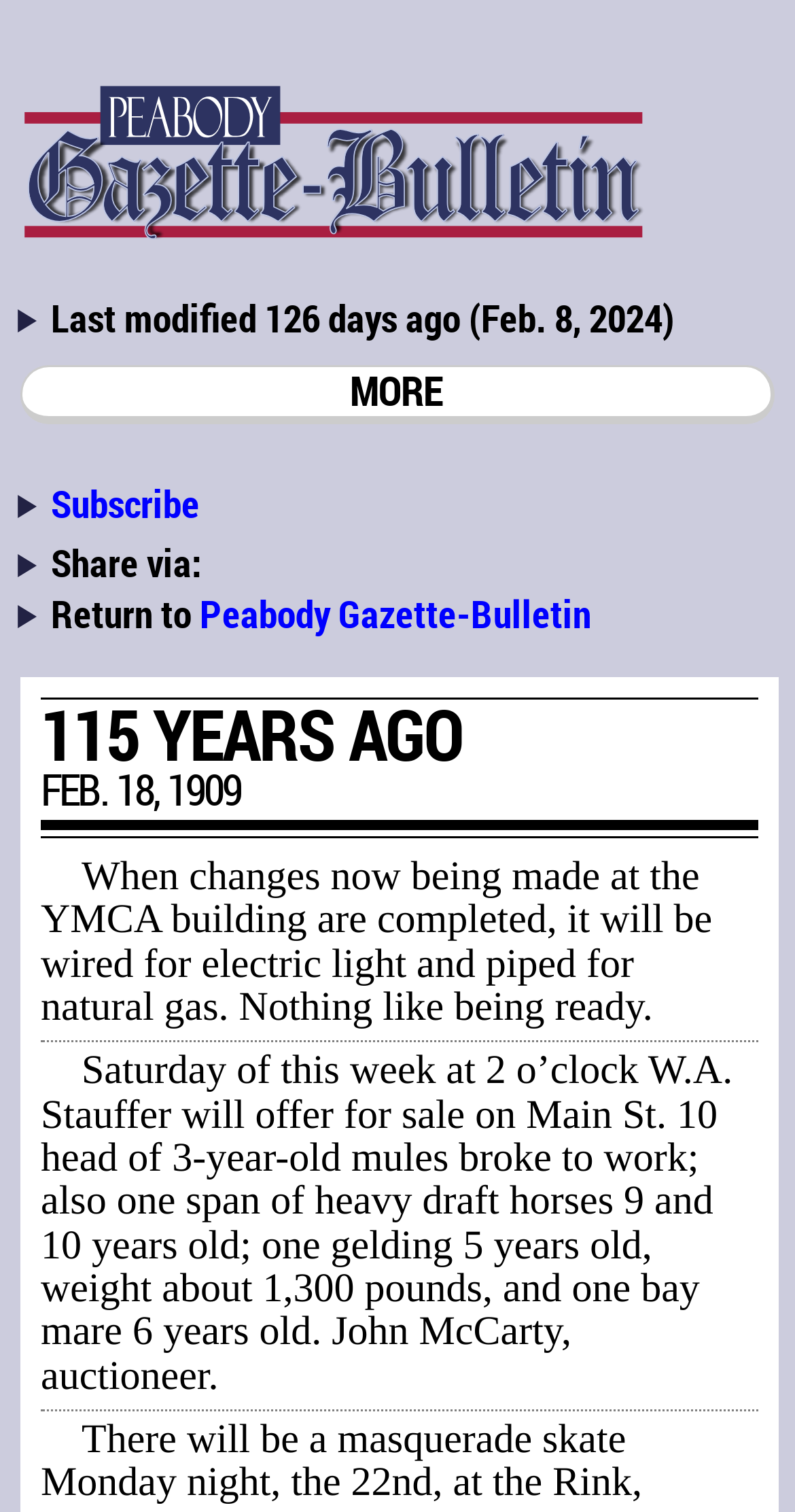Extract the bounding box coordinates of the UI element described: "Subscribe". Provide the coordinates in the format [left, top, right, bottom] with values ranging from 0 to 1.

[0.064, 0.316, 0.251, 0.35]